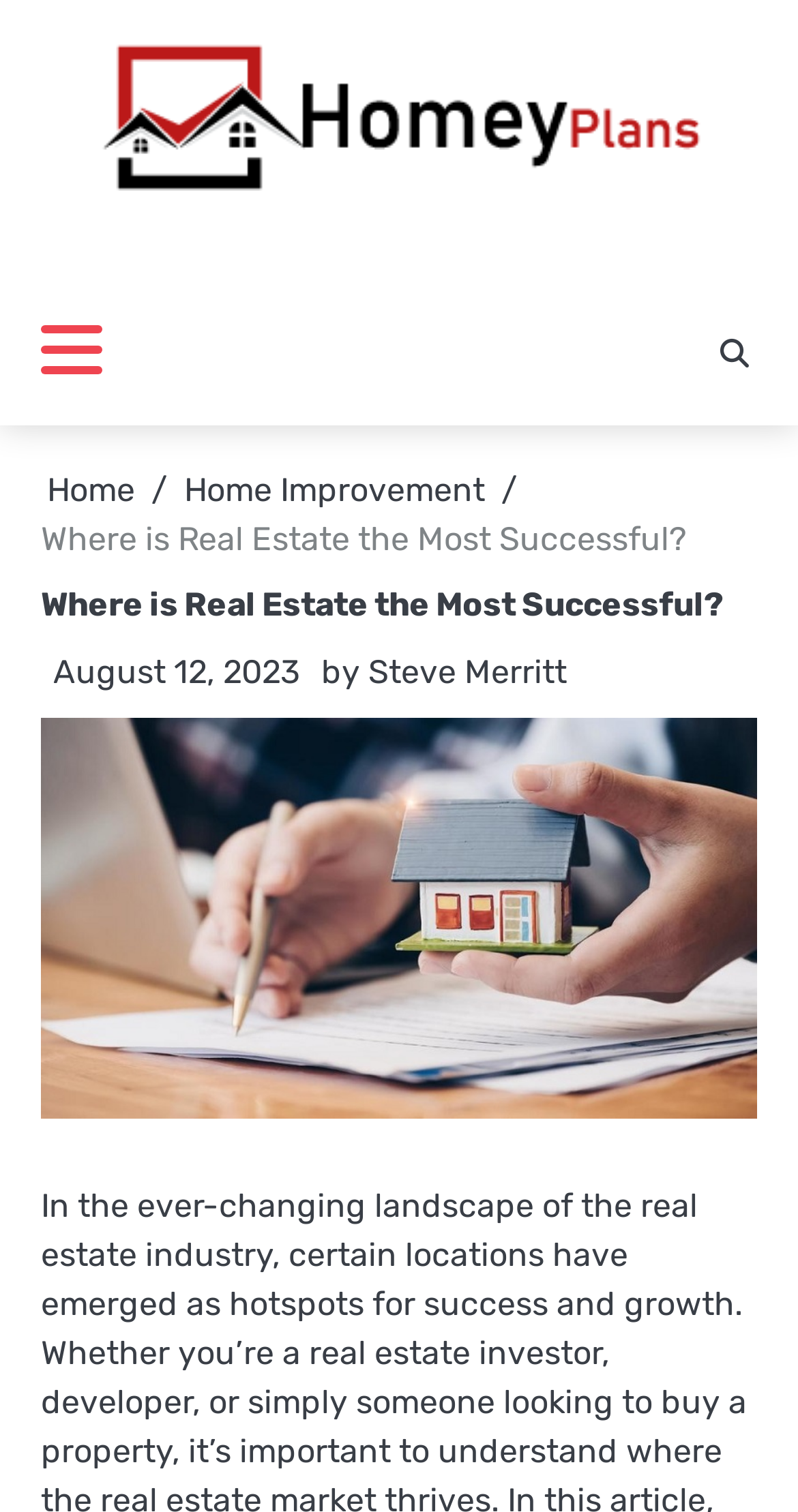Determine the bounding box for the UI element that matches this description: "Steve Merritt".

[0.462, 0.431, 0.71, 0.457]